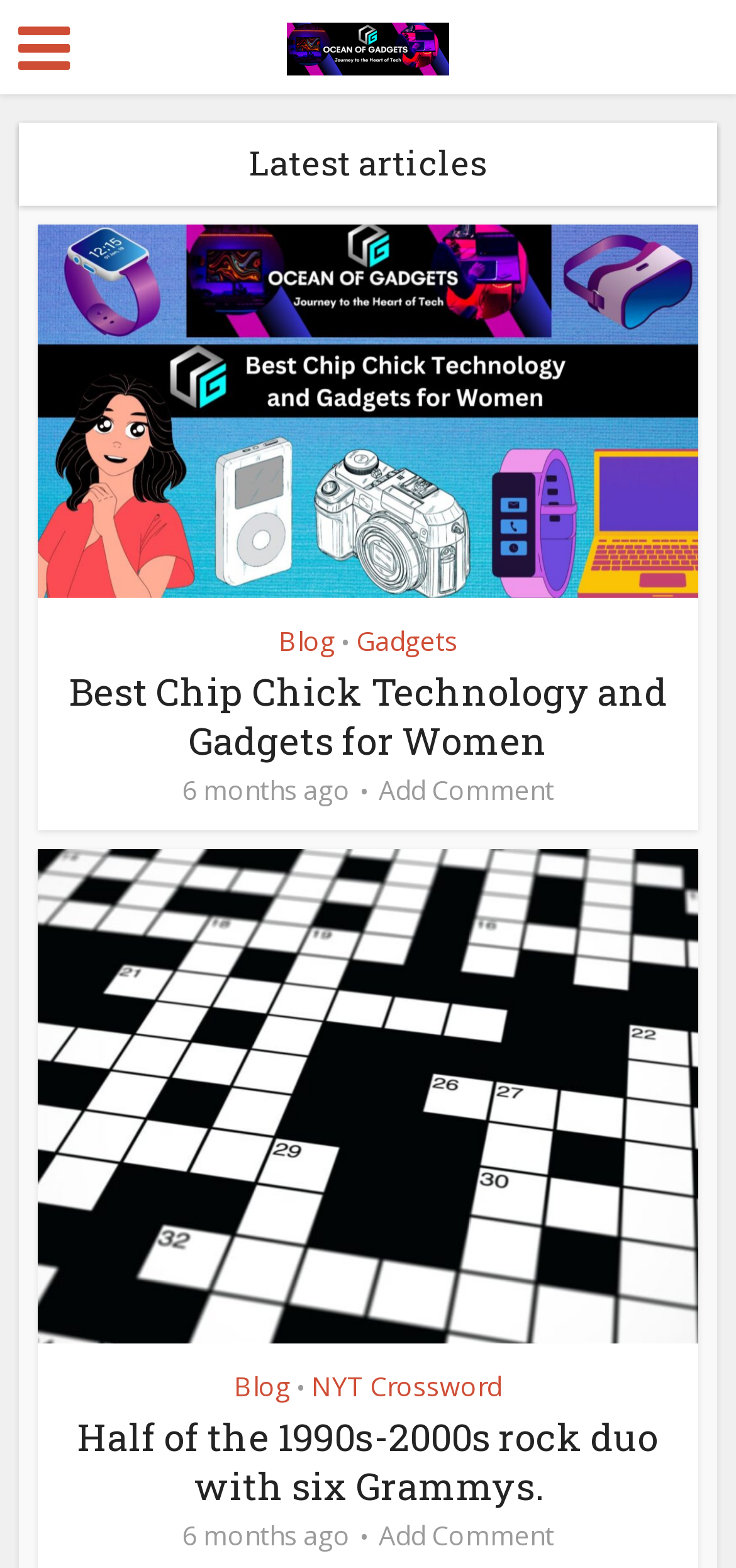What is the category of the first article?
Look at the image and provide a detailed response to the question.

The category of the first article can be determined by looking at the link element with the text 'Gadgets' which is located near the heading of the first article.